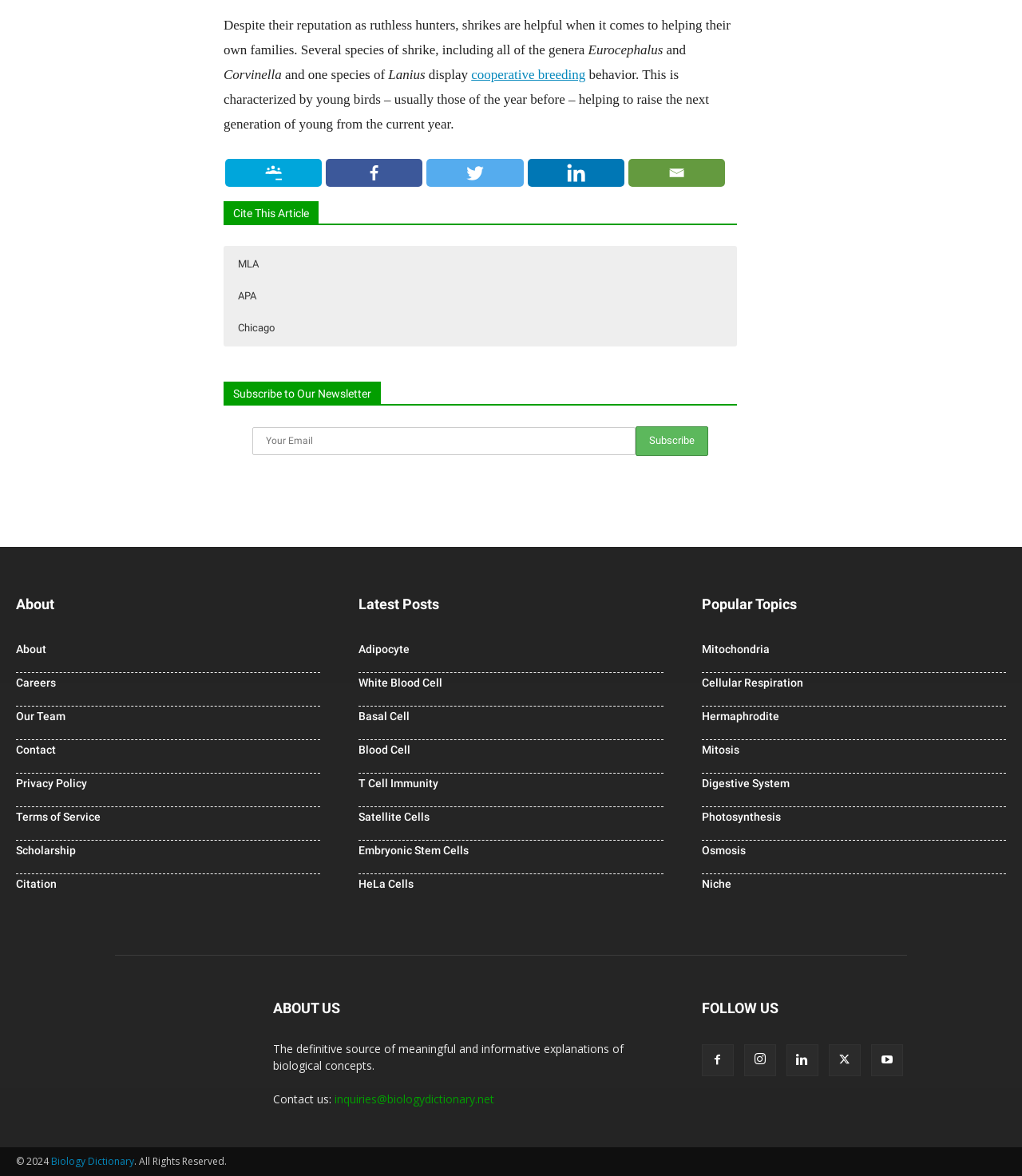Identify the bounding box coordinates of the element that should be clicked to fulfill this task: "Visit the 'About' page". The coordinates should be provided as four float numbers between 0 and 1, i.e., [left, top, right, bottom].

[0.016, 0.546, 0.045, 0.557]